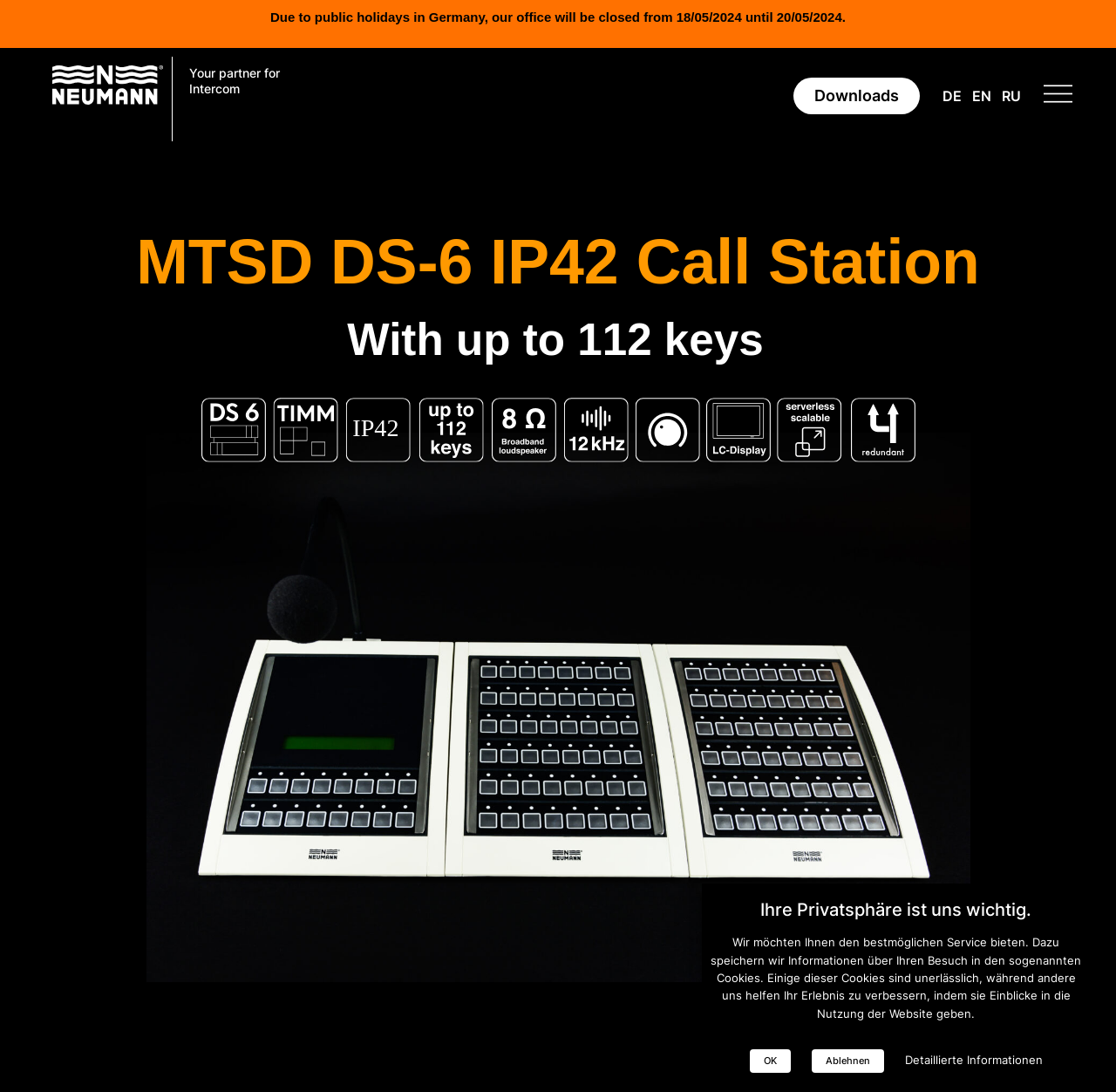Summarize the webpage with a detailed and informative caption.

The webpage appears to be the official website of Neumann Elektronik, a company that specializes in intercom systems. At the top of the page, there is a heading that announces the company's office closure due to public holidays in Germany. Below this, there is a link and a heading that reads "Your partner for Intercom PAGA SOS". 

On the top-right corner, there are three language options: DE, EN, and RU. Next to these options, there is a button labeled "Downloads" and a hamburger menu icon. 

The main content of the page is divided into two sections. On the left side, there are several buttons that navigate to different parts of the website, including "Home", "Industry", "Traffic, rail and public transport", "System overview", and "Downloads". Below these buttons, there is the company's address, contact information, and a link to their email.

On the right side, there is a heading that reads "MTSD DS-6 IP42 Call Station" followed by a subheading that describes the product's features. 

At the bottom of the page, there is a notice about cookies and data privacy, with options to accept or decline. There are also links to detailed information and language options.